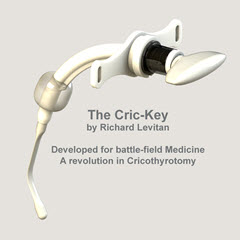Analyze the image and describe all the key elements you observe.

The image features the Cric-Key device, an innovative tool designed for cricothyrotomy, credited to Richard Levitan. This device, highlighted for its development in the context of battlefield medicine, is presented in a sleek and functional design. The caption emphasizes its role as a revolutionary advancement in emergency medical procedures, showcasing the device's practical application in critical situations. The overall aesthetic of the image suggests a modern approach to medical technology, aligning with the urgent need for effective life-saving interventions in challenging environments.